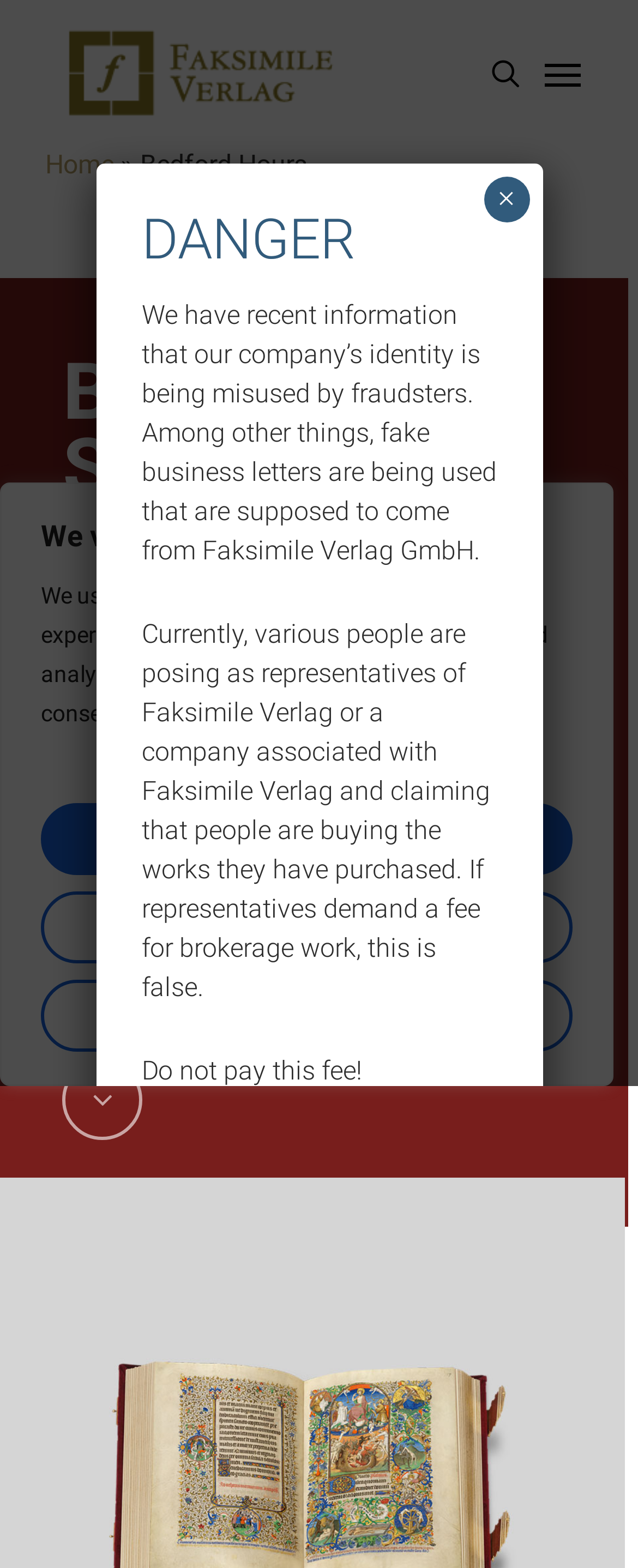What is the warning about on the webpage?
Using the information from the image, provide a comprehensive answer to the question.

I found the answer by reading the dialog element with the text 'DANGER' which contains a warning message about fraudsters misusing the company's identity, specifically Faksimile Verlag GmbH.